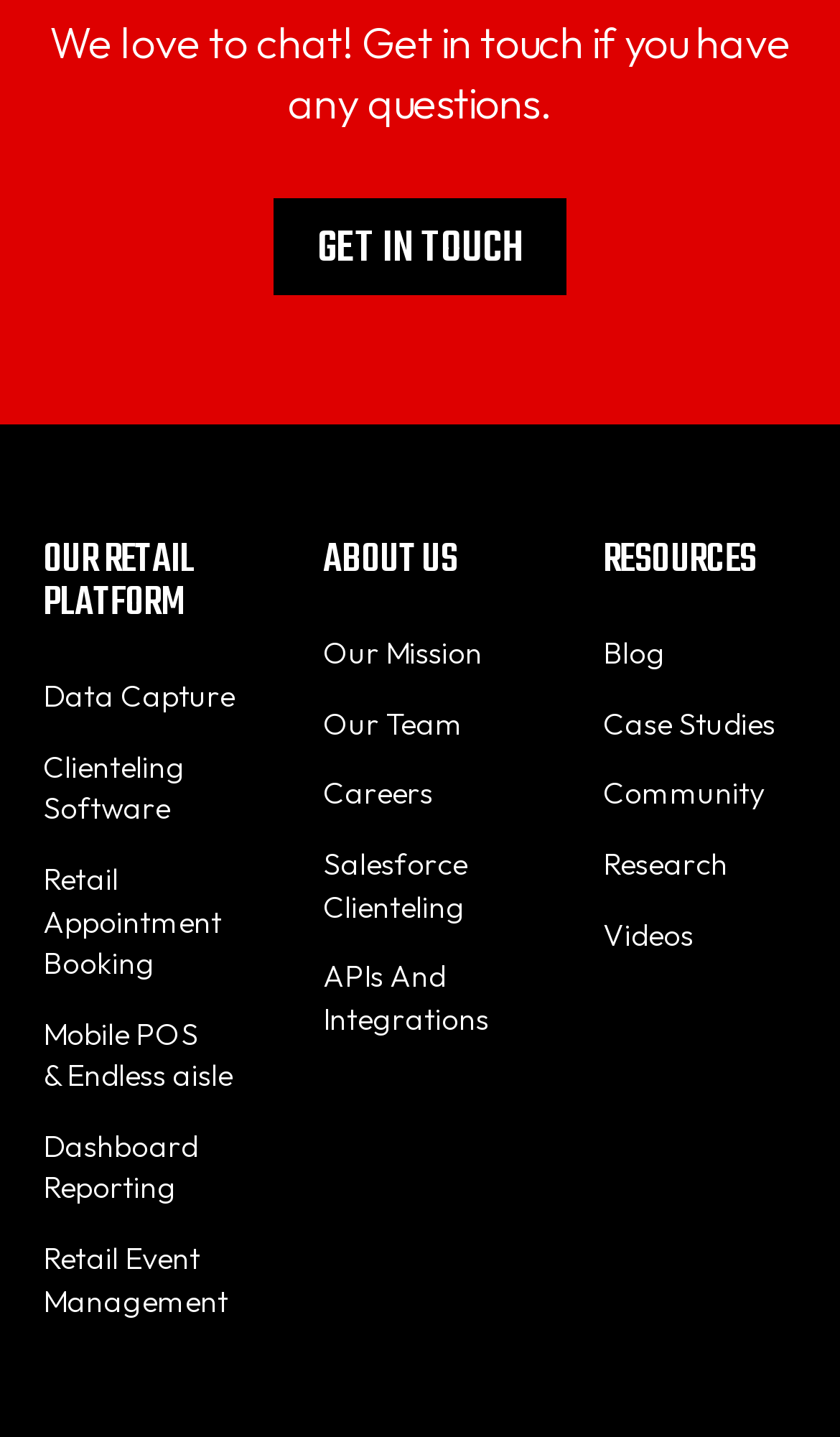Please specify the bounding box coordinates of the clickable section necessary to execute the following command: "Get in touch with the company".

[0.326, 0.138, 0.674, 0.206]